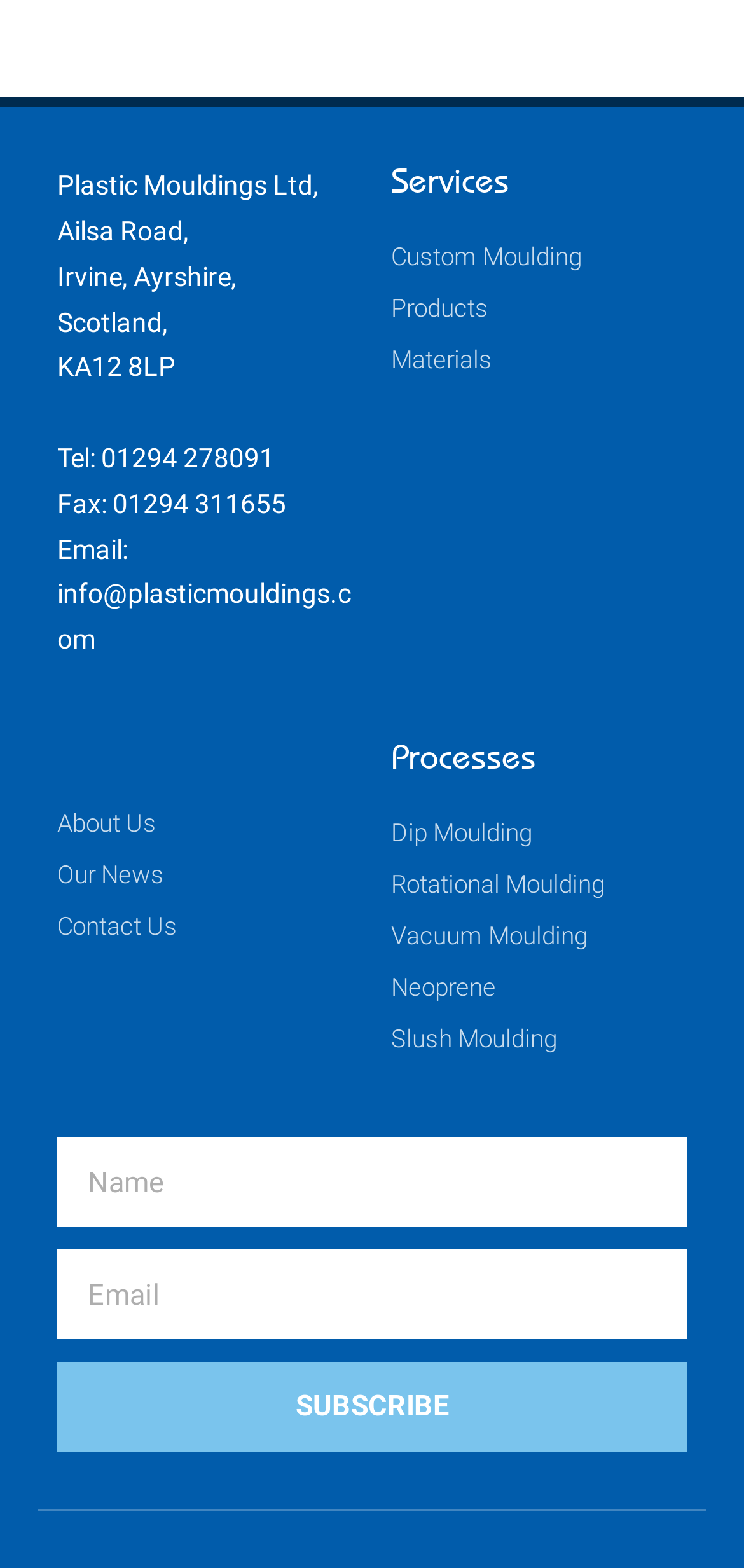What is the last link under the 'Processes' heading?
Based on the content of the image, thoroughly explain and answer the question.

I looked at the link elements under the 'Processes' heading and found that the last one is 'Slush Moulding'.